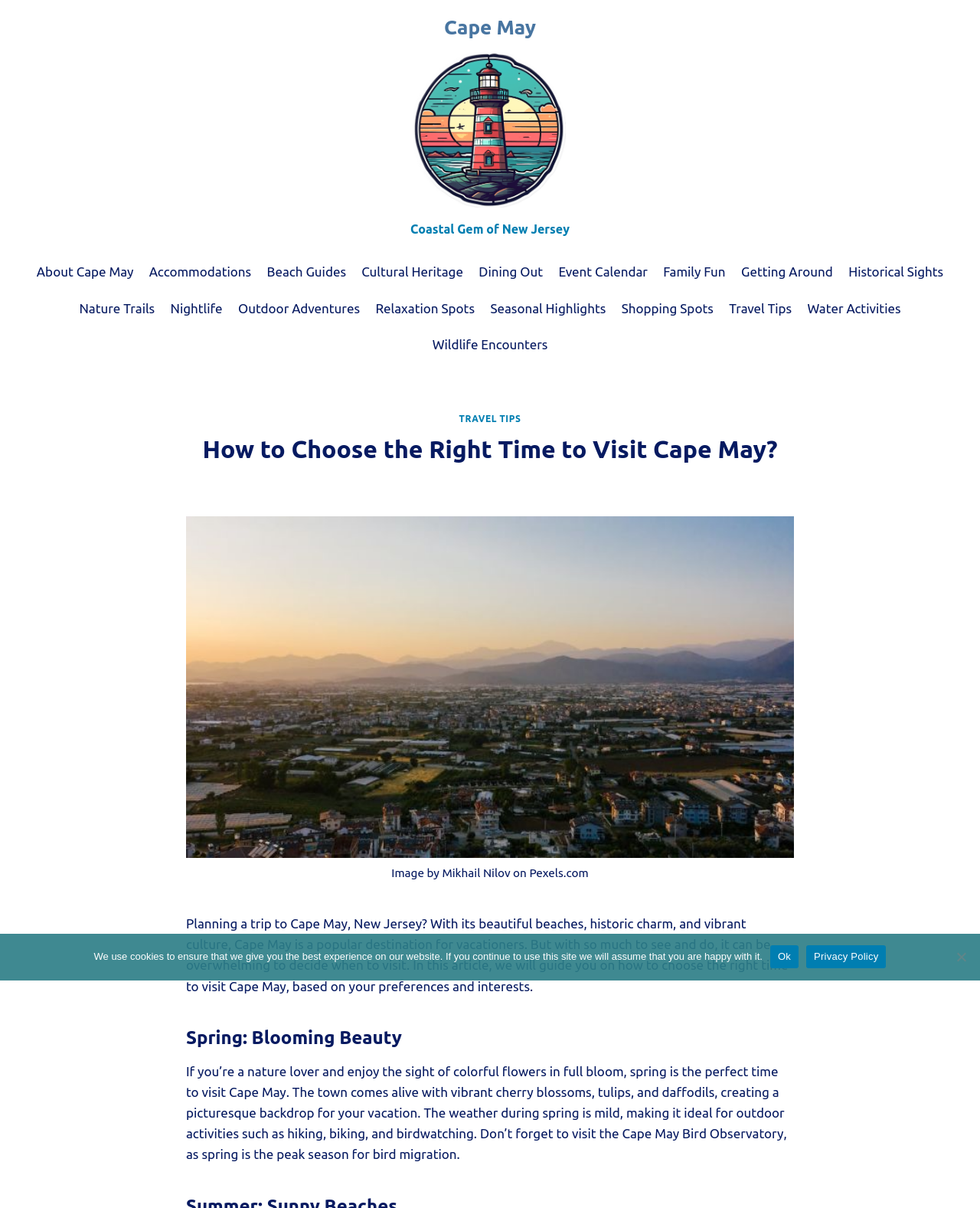Locate the bounding box coordinates of the area that needs to be clicked to fulfill the following instruction: "Visit the Cape May Bird Observatory". The coordinates should be in the format of four float numbers between 0 and 1, namely [left, top, right, bottom].

[0.19, 0.881, 0.803, 0.962]